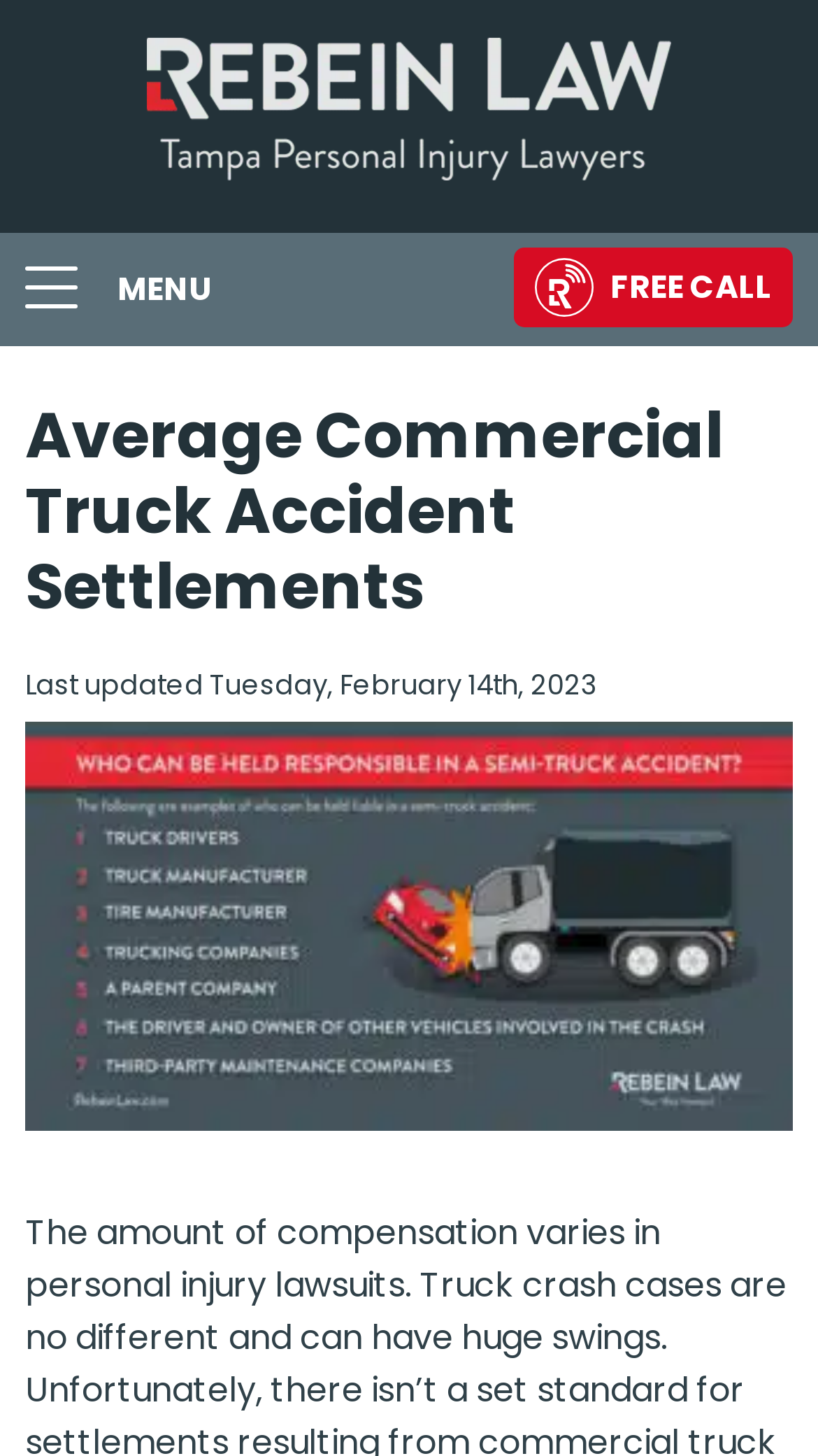Find the main header of the webpage and produce its text content.

Average Commercial Truck Accident Settlements